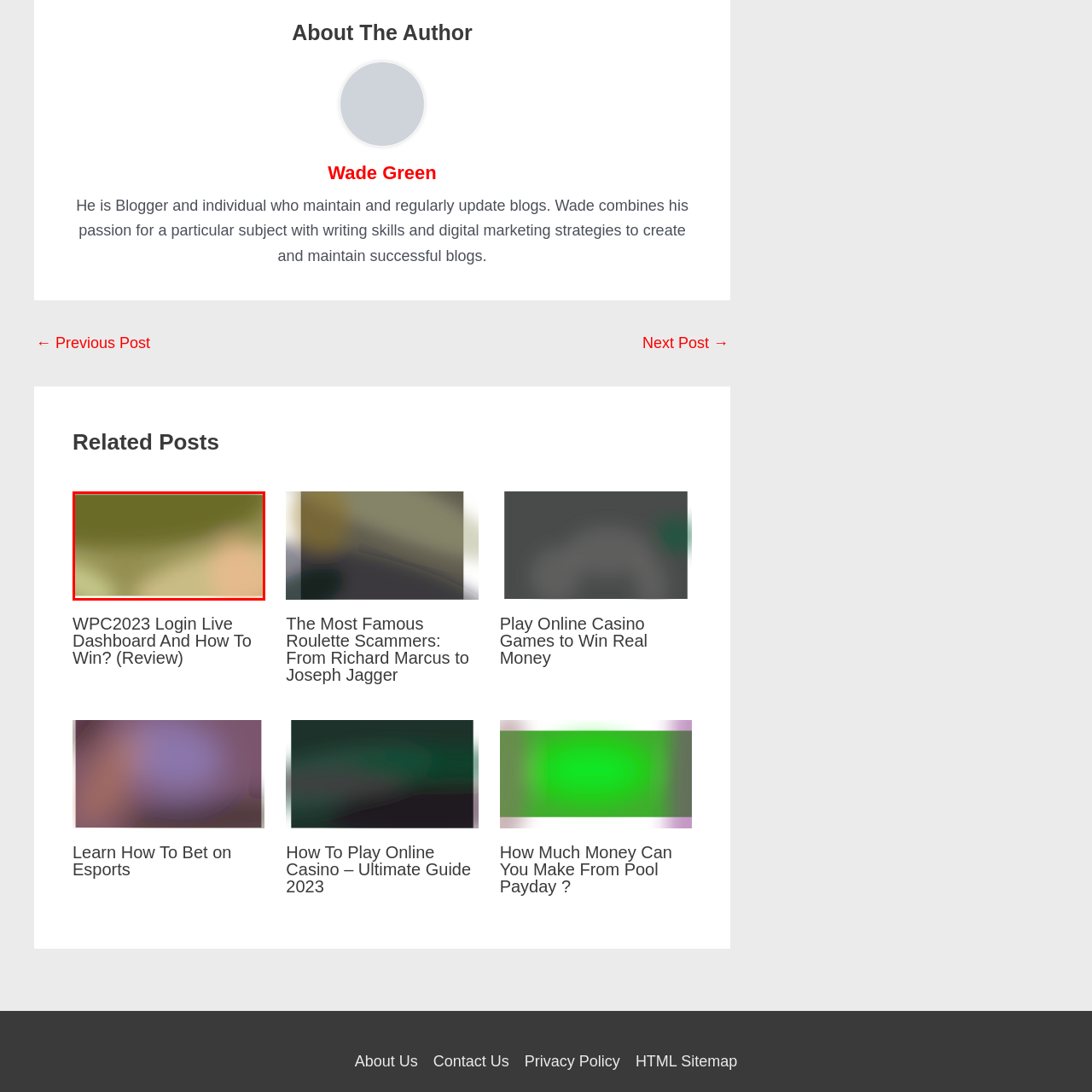Check the picture within the red bounding box and provide a brief answer using one word or phrase: What is the context of the image 'WPC2023'?

Digital engagement and strategies